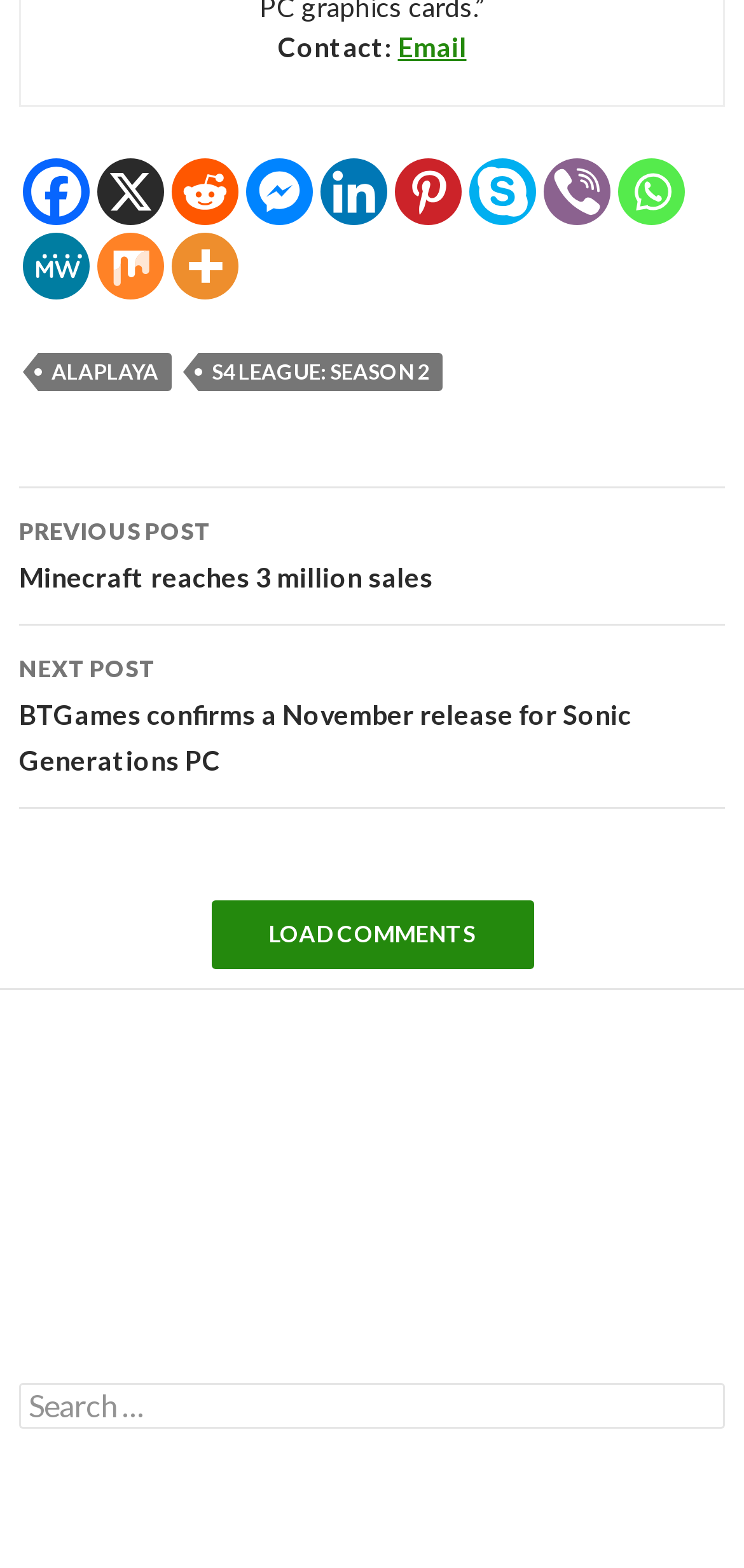Locate the bounding box coordinates of the clickable area to execute the instruction: "Load comments". Provide the coordinates as four float numbers between 0 and 1, represented as [left, top, right, bottom].

[0.283, 0.574, 0.717, 0.617]